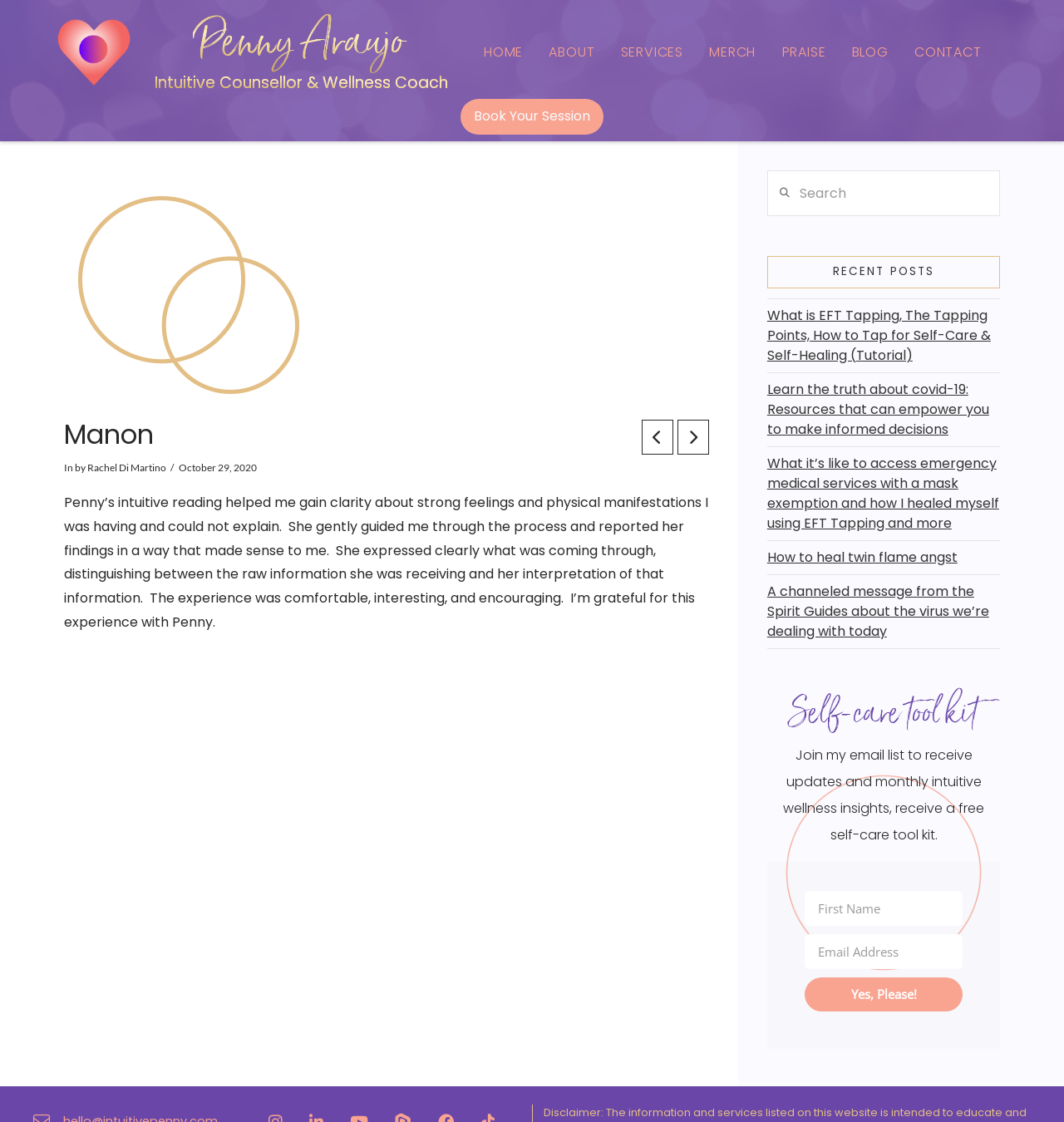Please look at the image and answer the question with a detailed explanation: What is the free resource offered to email subscribers?

The free resource offered to email subscribers can be found in the section where it is written 'Join my email list to receive updates and monthly intuitive wellness insights, receive a free self-care tool kit'.